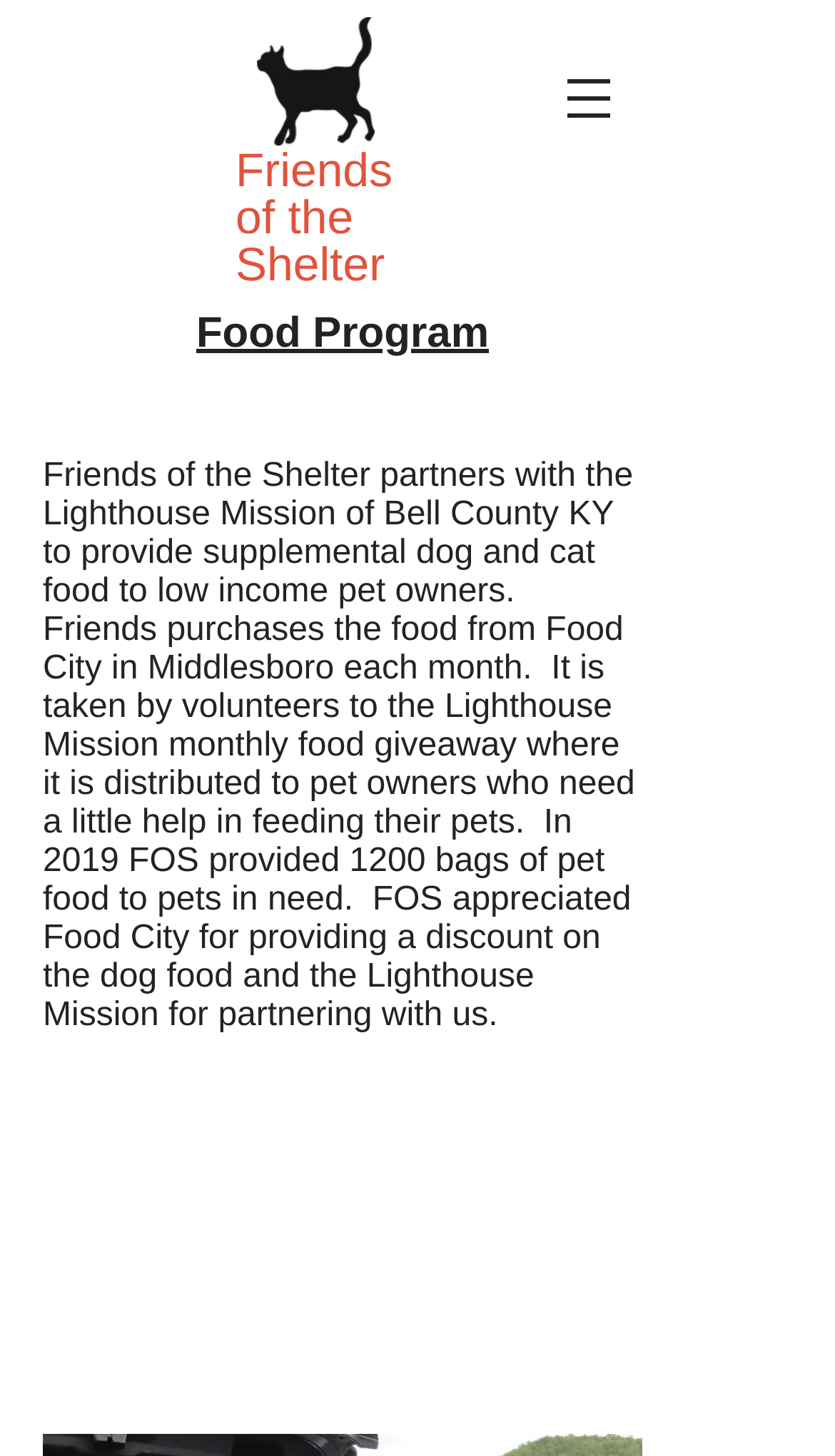Based on the image, provide a detailed response to the question:
How many bags of pet food did FOS provide in 2019?

The webpage states that in 2019, Friends of the Shelter provided 1200 bags of pet food to pets in need. This information is found in the paragraph of text describing the Food Program.